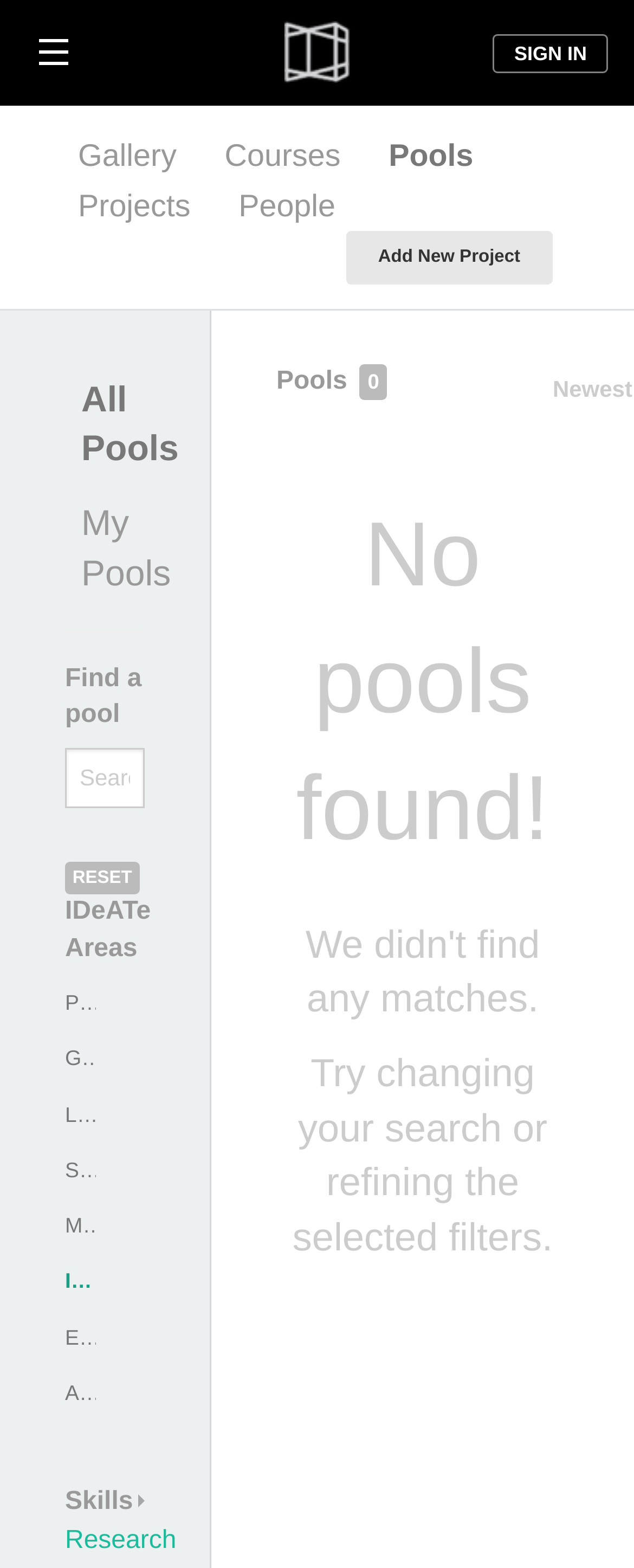What is the current page about? From the image, respond with a single word or brief phrase.

Pools